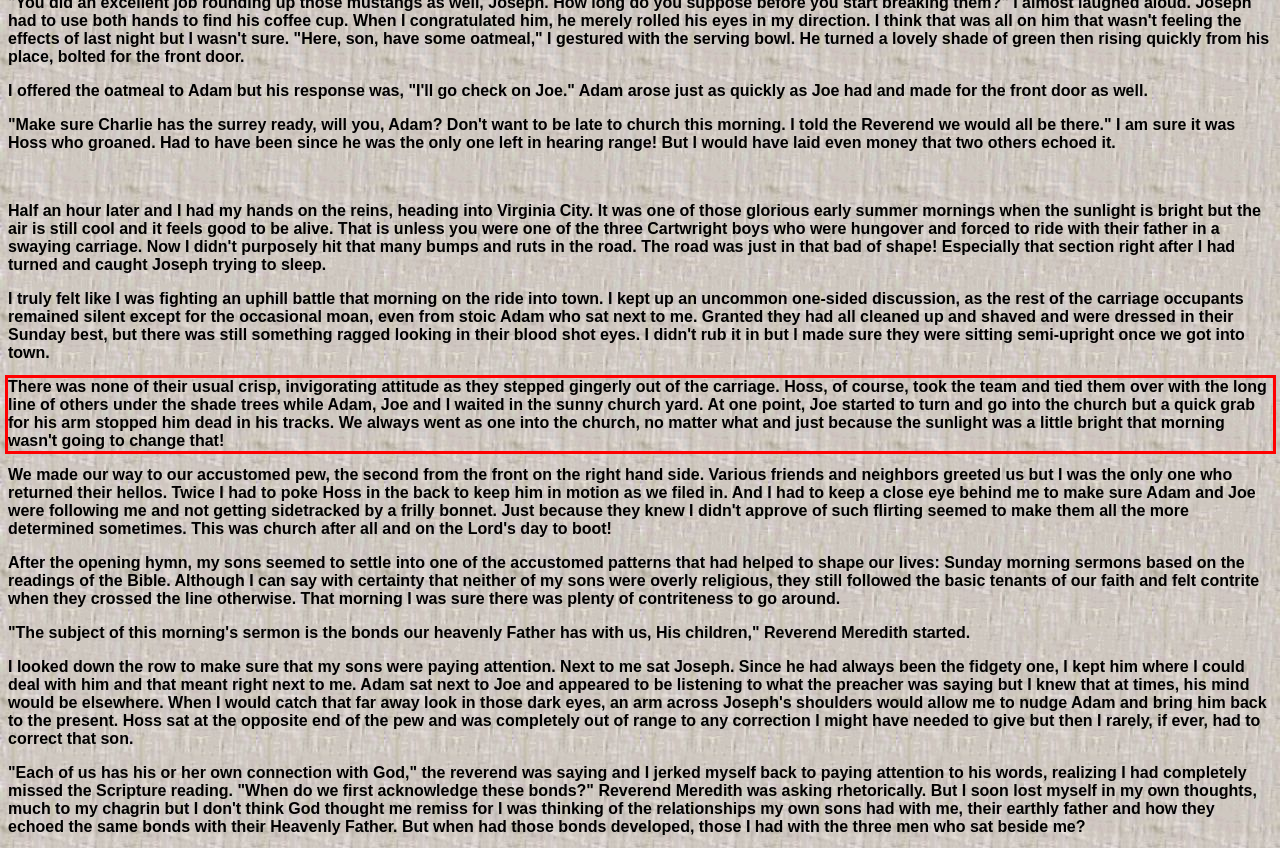The screenshot provided shows a webpage with a red bounding box. Apply OCR to the text within this red bounding box and provide the extracted content.

There was none of their usual crisp, invigorating attitude as they stepped gingerly out of the carriage. Hoss, of course, took the team and tied them over with the long line of others under the shade trees while Adam, Joe and I waited in the sunny church yard. At one point, Joe started to turn and go into the church but a quick grab for his arm stopped him dead in his tracks. We always went as one into the church, no matter what and just because the sunlight was a little bright that morning wasn't going to change that!